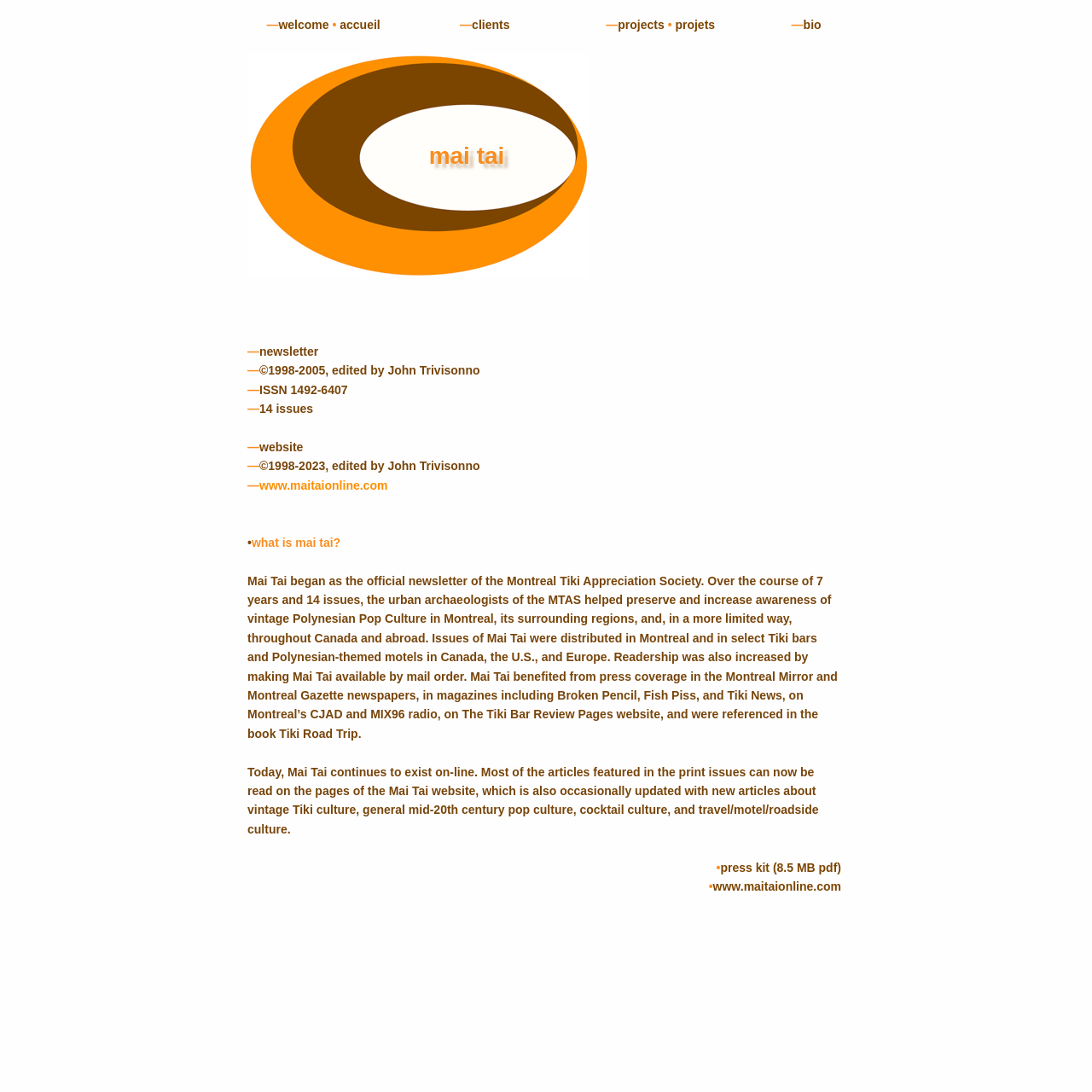Please find the bounding box coordinates of the section that needs to be clicked to achieve this instruction: "click the link to the press kit".

[0.66, 0.788, 0.77, 0.8]